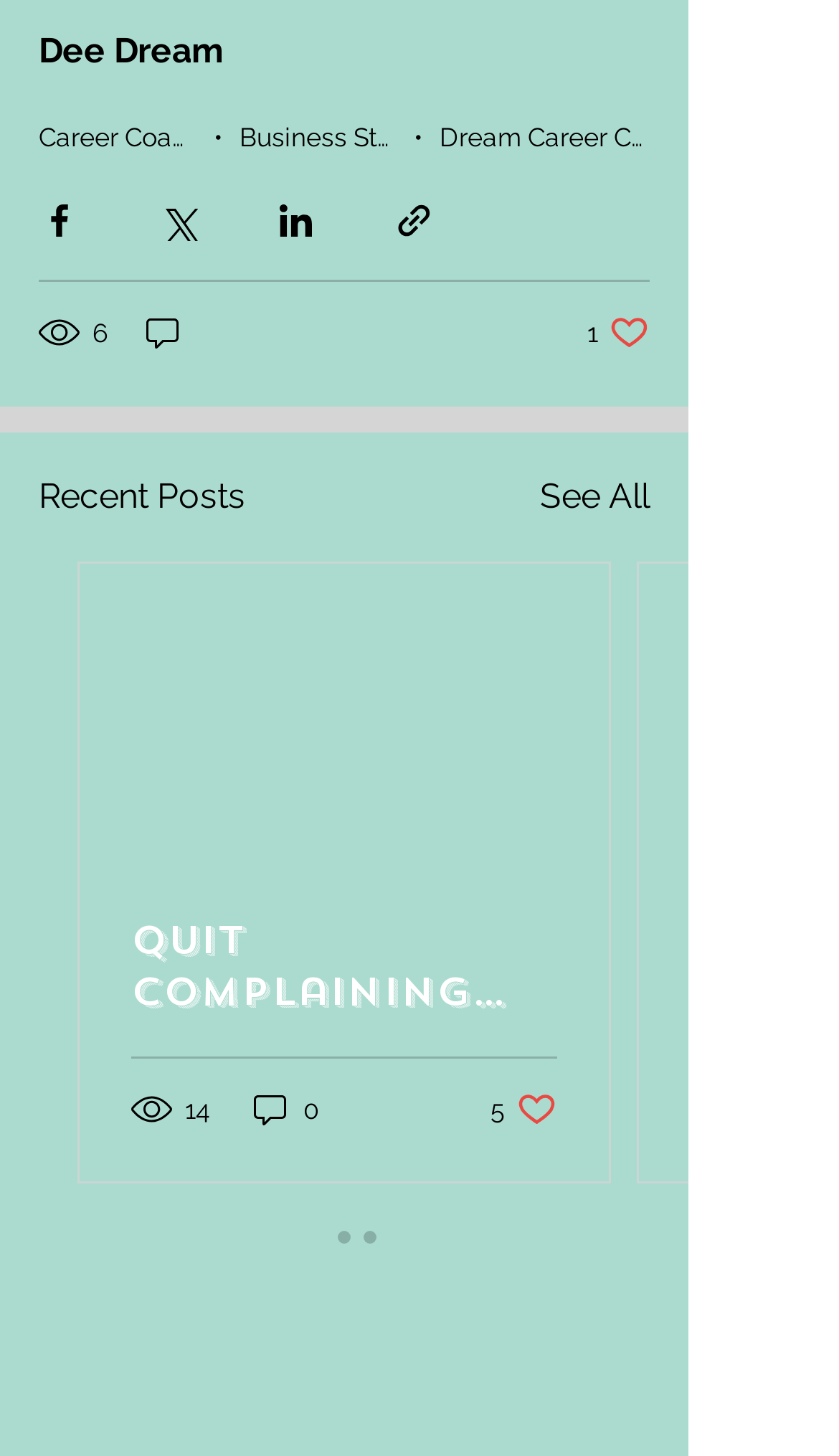Find the bounding box coordinates of the element to click in order to complete the given instruction: "View Recent Posts."

[0.046, 0.324, 0.292, 0.36]